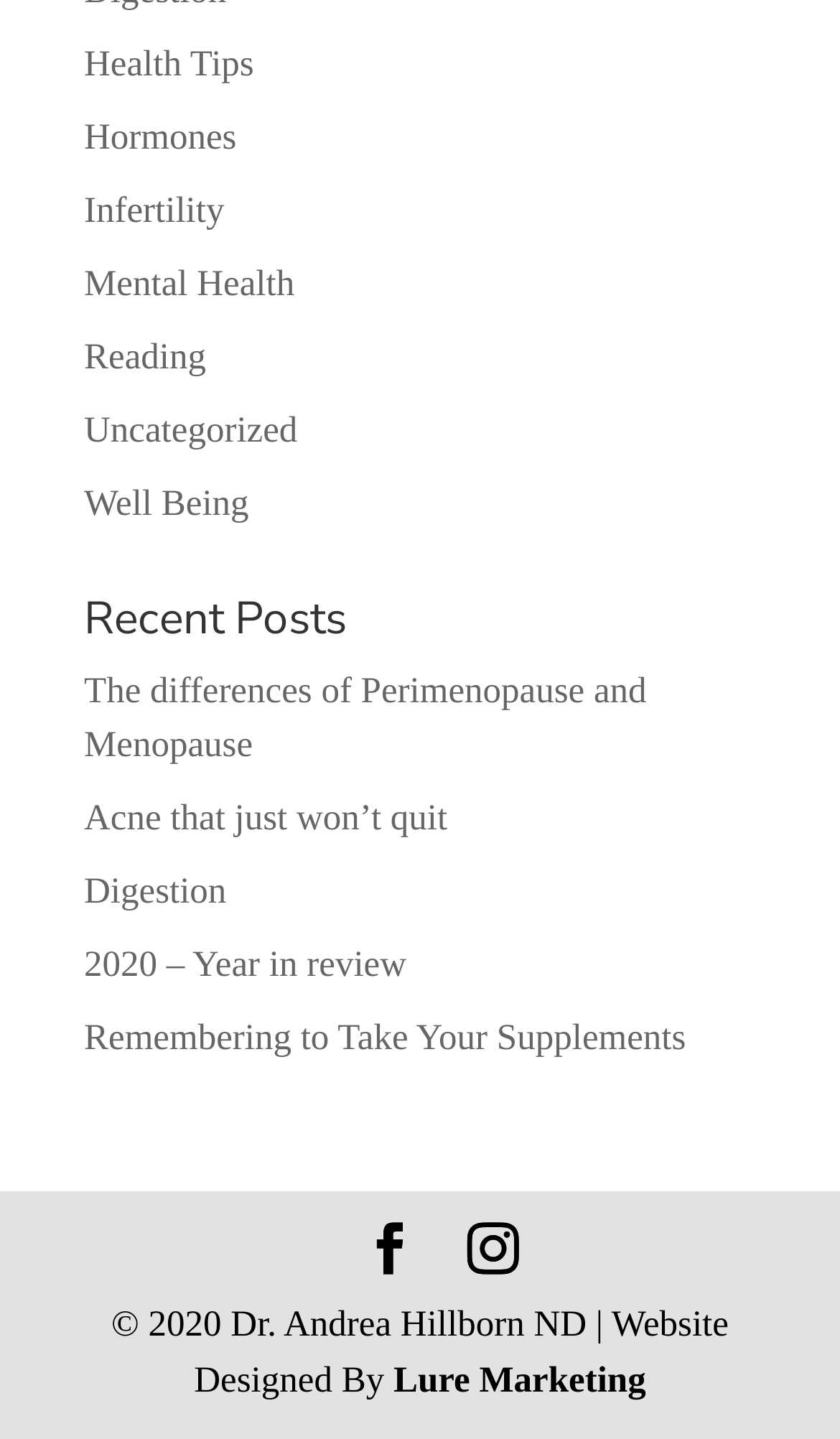Kindly provide the bounding box coordinates of the section you need to click on to fulfill the given instruction: "Explore the Well Being category".

[0.1, 0.335, 0.296, 0.364]